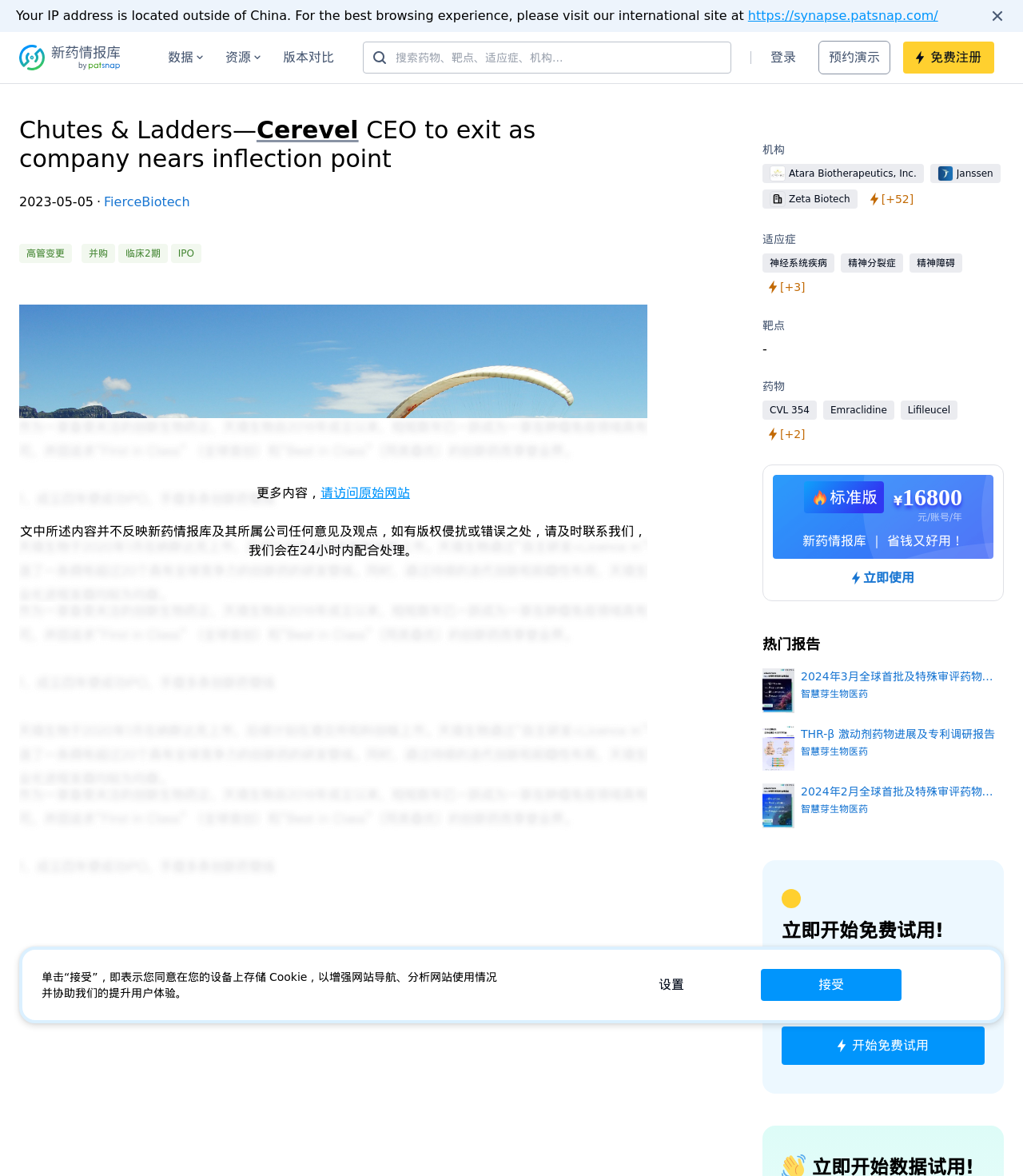Please specify the bounding box coordinates of the region to click in order to perform the following instruction: "log in".

[0.744, 0.035, 0.788, 0.063]